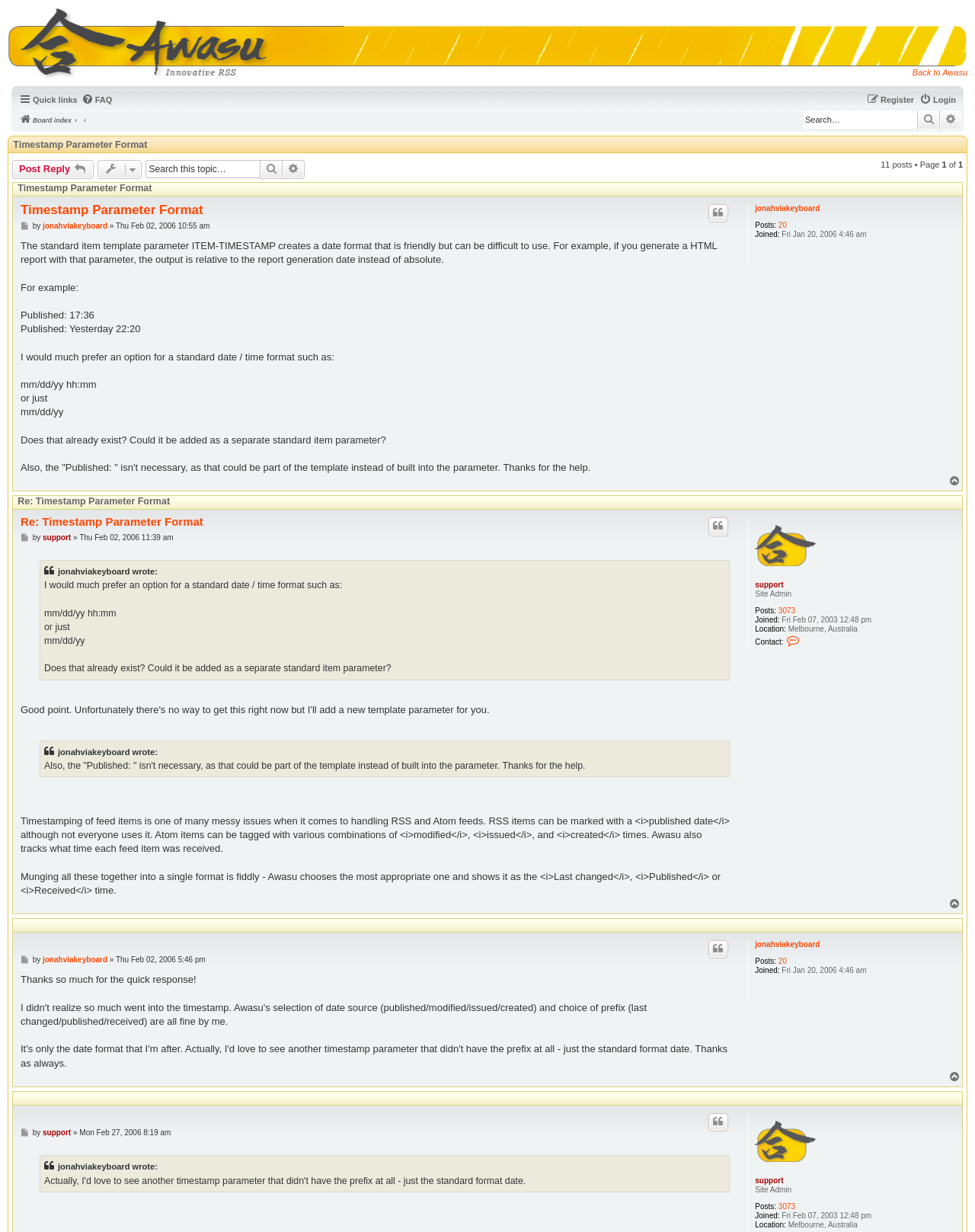Provide the bounding box coordinates of the area you need to click to execute the following instruction: "View topic tools".

[0.1, 0.13, 0.146, 0.145]